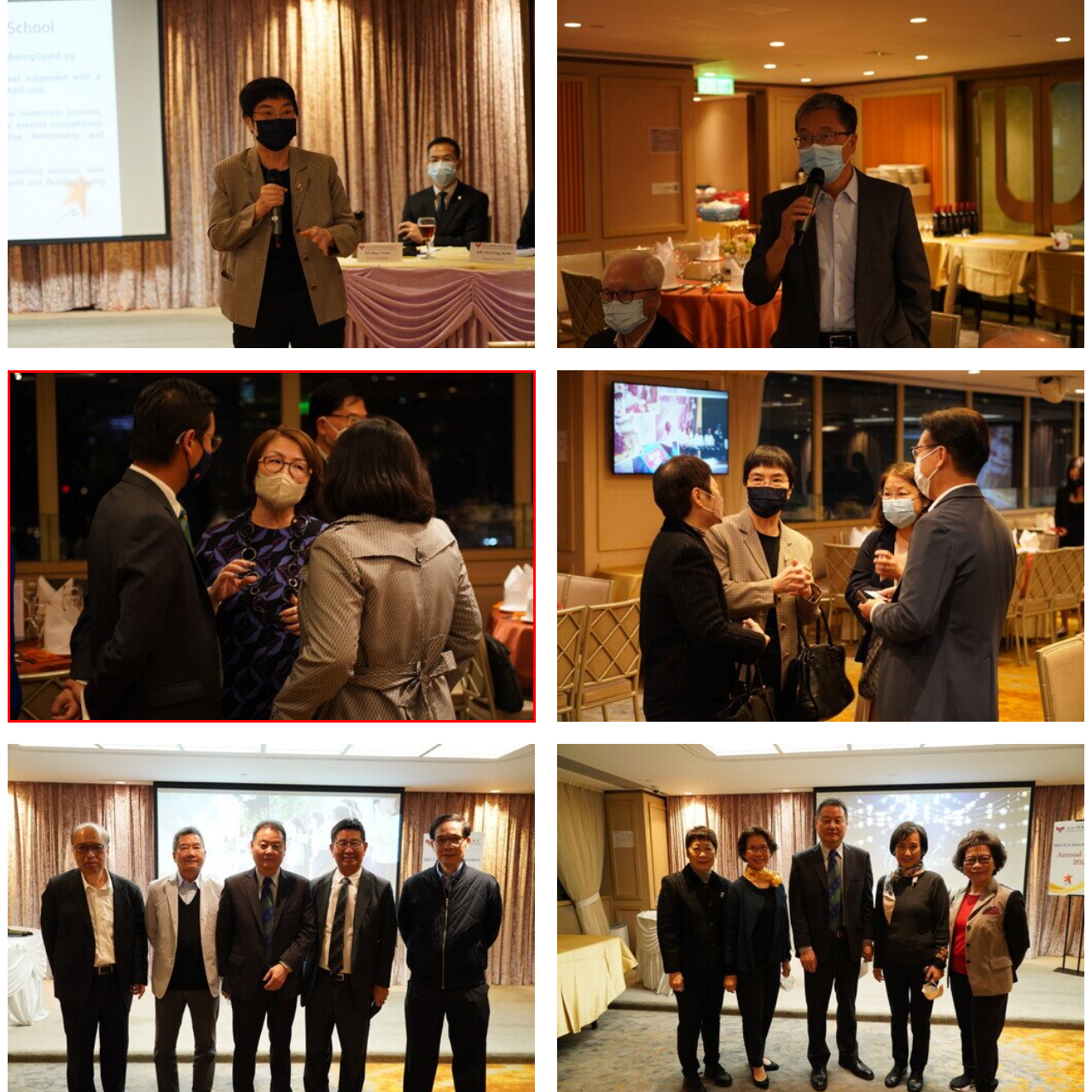Generate a detailed caption for the image that is outlined by the red border.

The image captures a moment during the 22nd Annual General Meeting (AGM) and Anniversary Dinner, where three individuals are engaged in an animated conversation. The focus is primarily on a woman wearing a patterned blue top and glasses, who is speaking while gesturing with a pair of spectacles in her hand. She is flanked by two individuals: a man in a suit and another woman with shoulder-length black hair, clad in a stylish, light-colored coat. The setting appears to be a modern venue with a sophisticated ambiance, illuminated by city lights visible through the windows behind them, suggesting a celebratory atmosphere typical of such formal gatherings. The scene reflects the spirit of networking and connection prevalent at events like this AGM, highlighting the importance of dialogue and camaraderie among attendees.